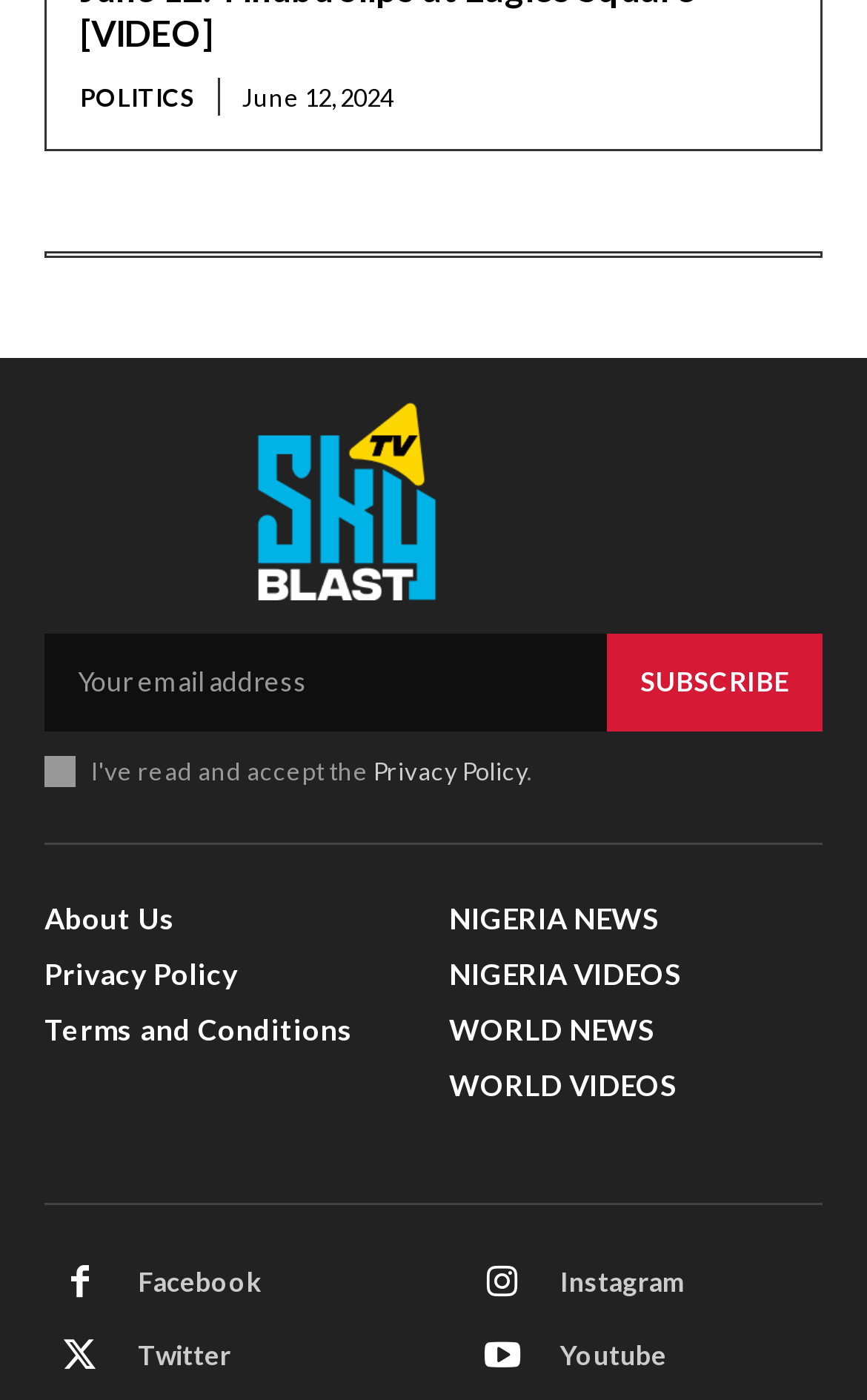Identify the bounding box coordinates for the UI element mentioned here: "Politics". Provide the coordinates as four float values between 0 and 1, i.e., [left, top, right, bottom].

[0.092, 0.055, 0.254, 0.082]